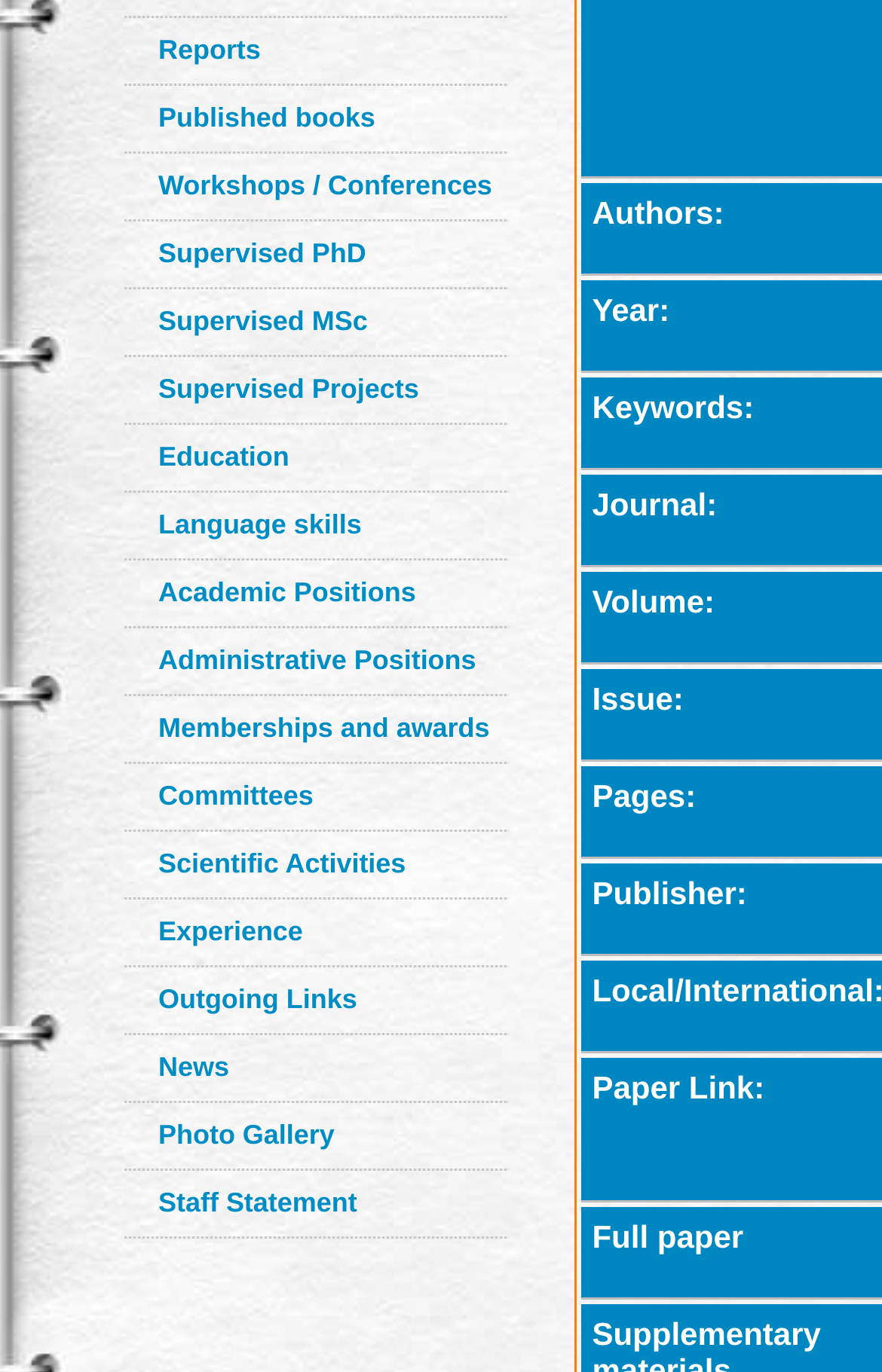Extract the bounding box for the UI element that matches this description: "Memberships and awards".

[0.179, 0.519, 0.555, 0.542]